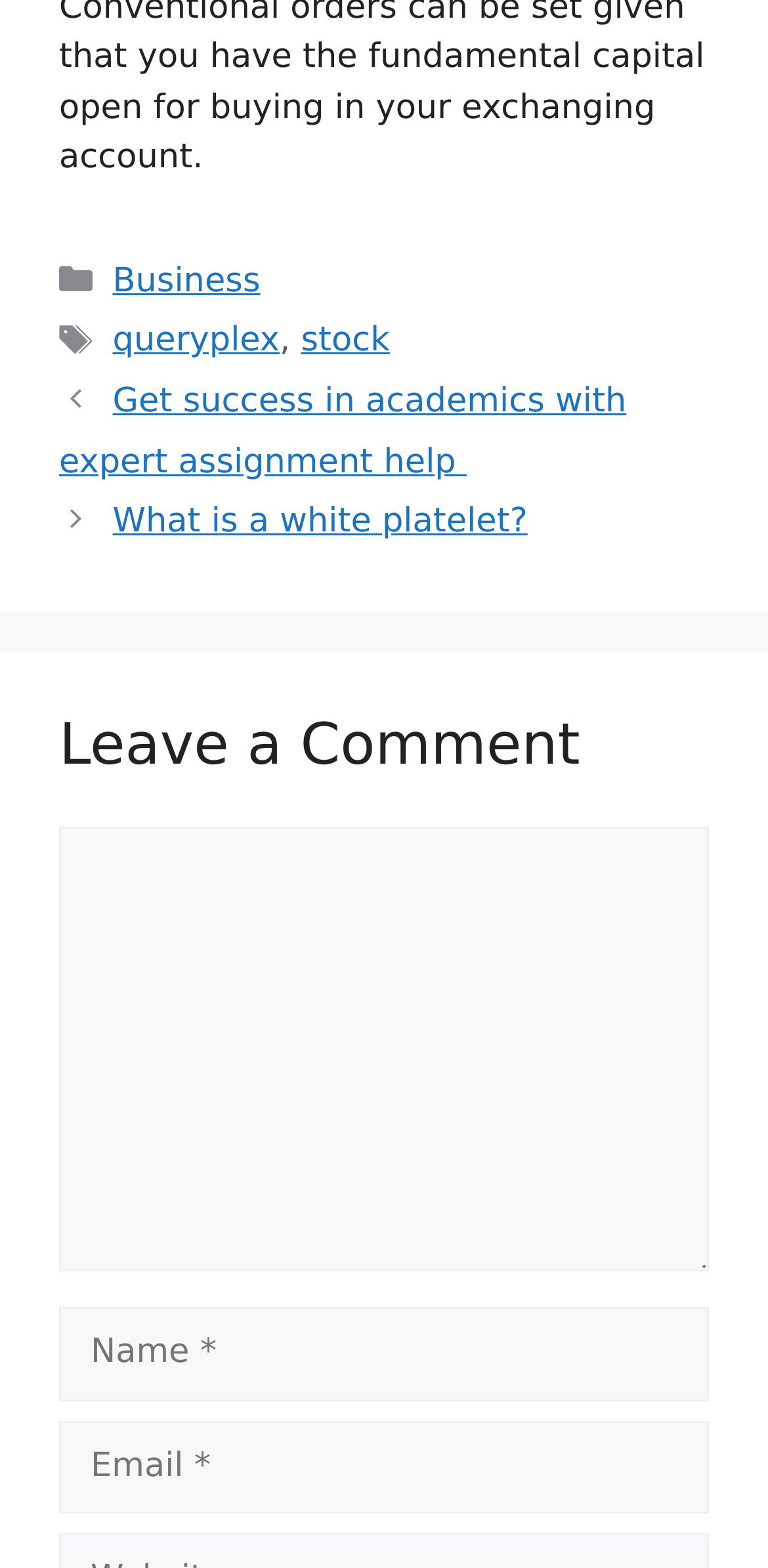How many navigation links are there?
Please look at the screenshot and answer in one word or a short phrase.

2